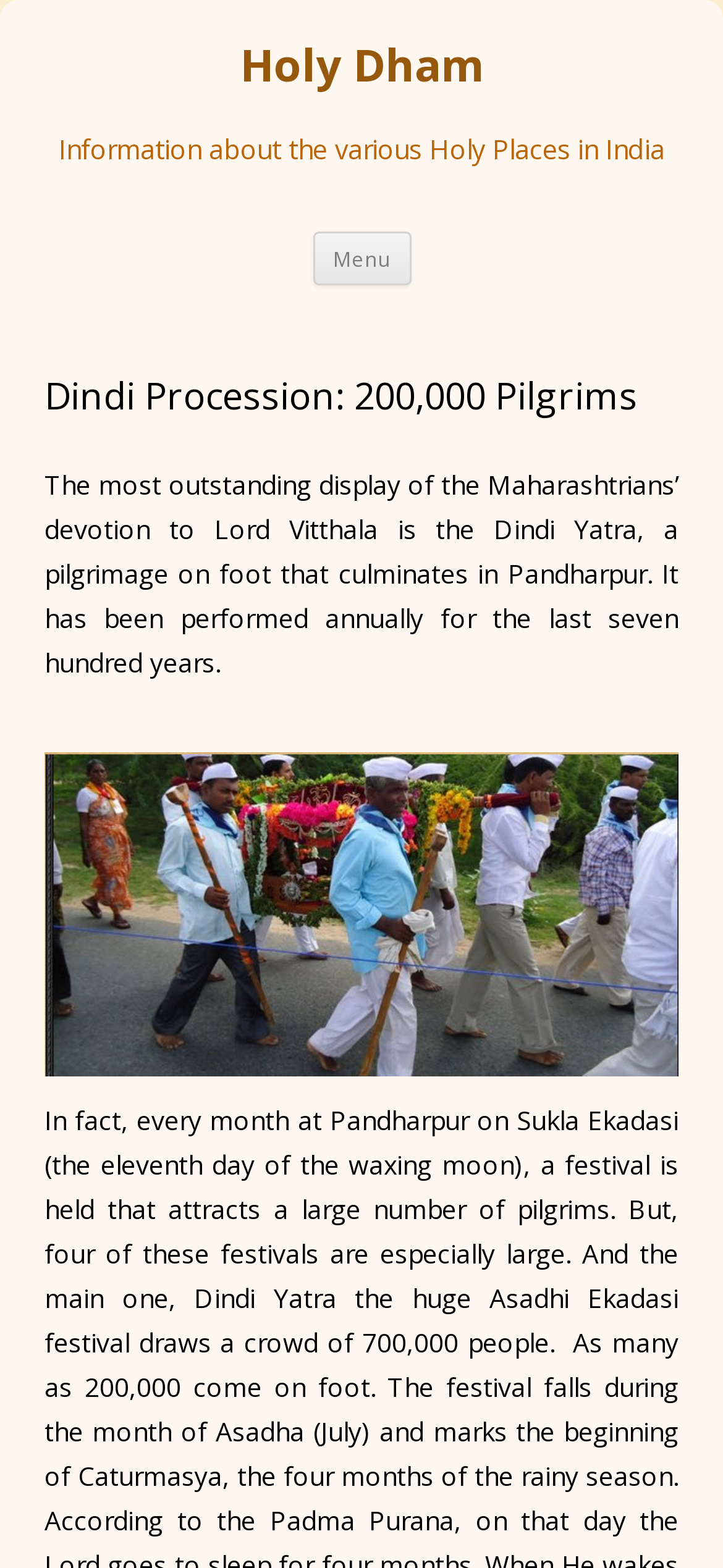Identify the bounding box of the HTML element described here: "Menu". Provide the coordinates as four float numbers between 0 and 1: [left, top, right, bottom].

[0.432, 0.147, 0.568, 0.182]